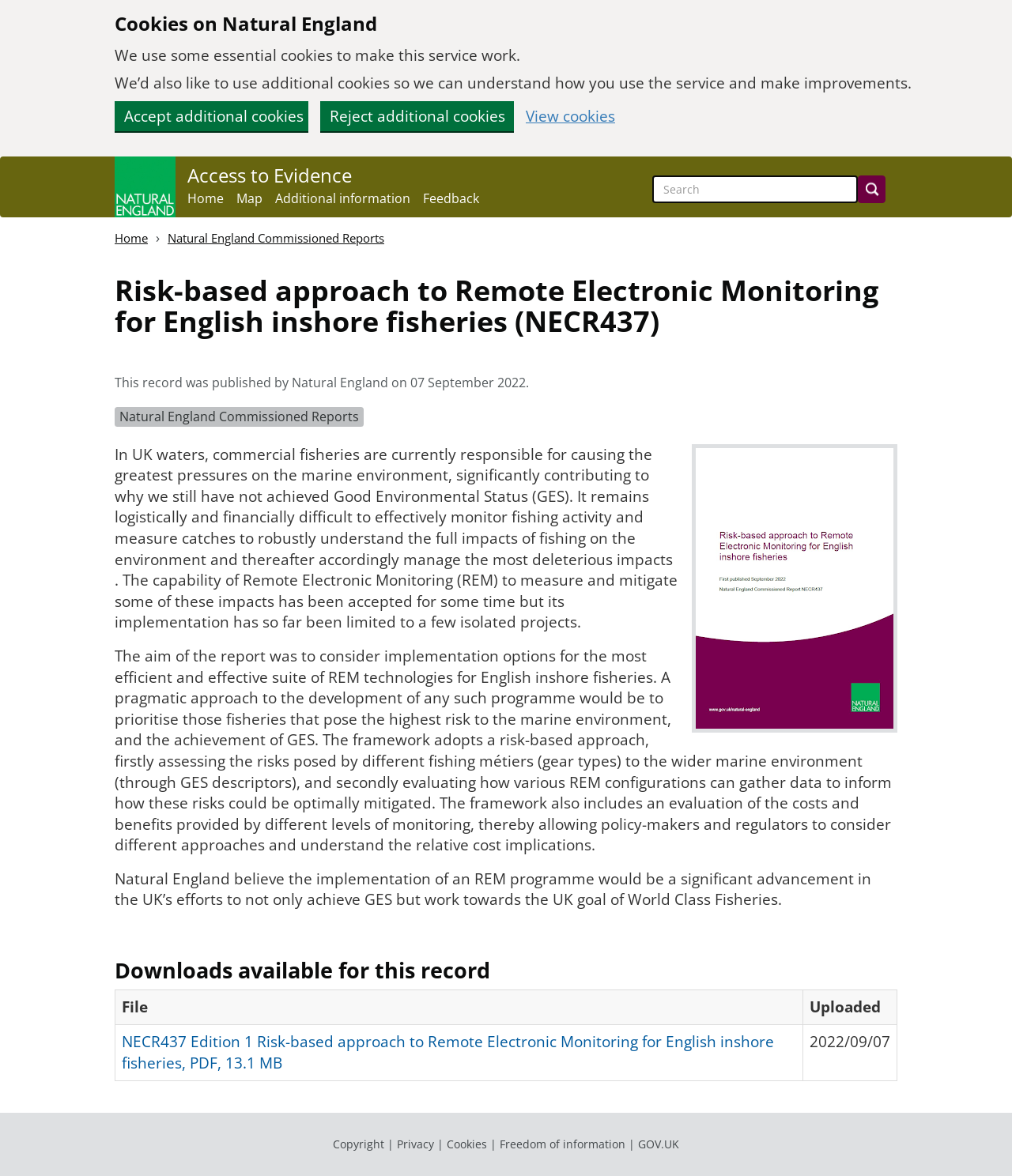Locate the bounding box coordinates of the element's region that should be clicked to carry out the following instruction: "Download the report NECR437 Edition 1". The coordinates need to be four float numbers between 0 and 1, i.e., [left, top, right, bottom].

[0.12, 0.877, 0.765, 0.913]